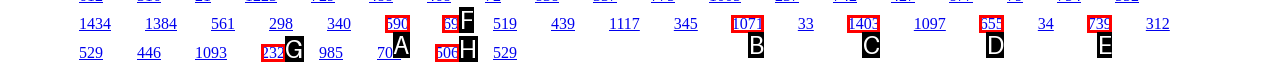Which lettered option should I select to achieve the task: follow the ninth link according to the highlighted elements in the screenshot?

F